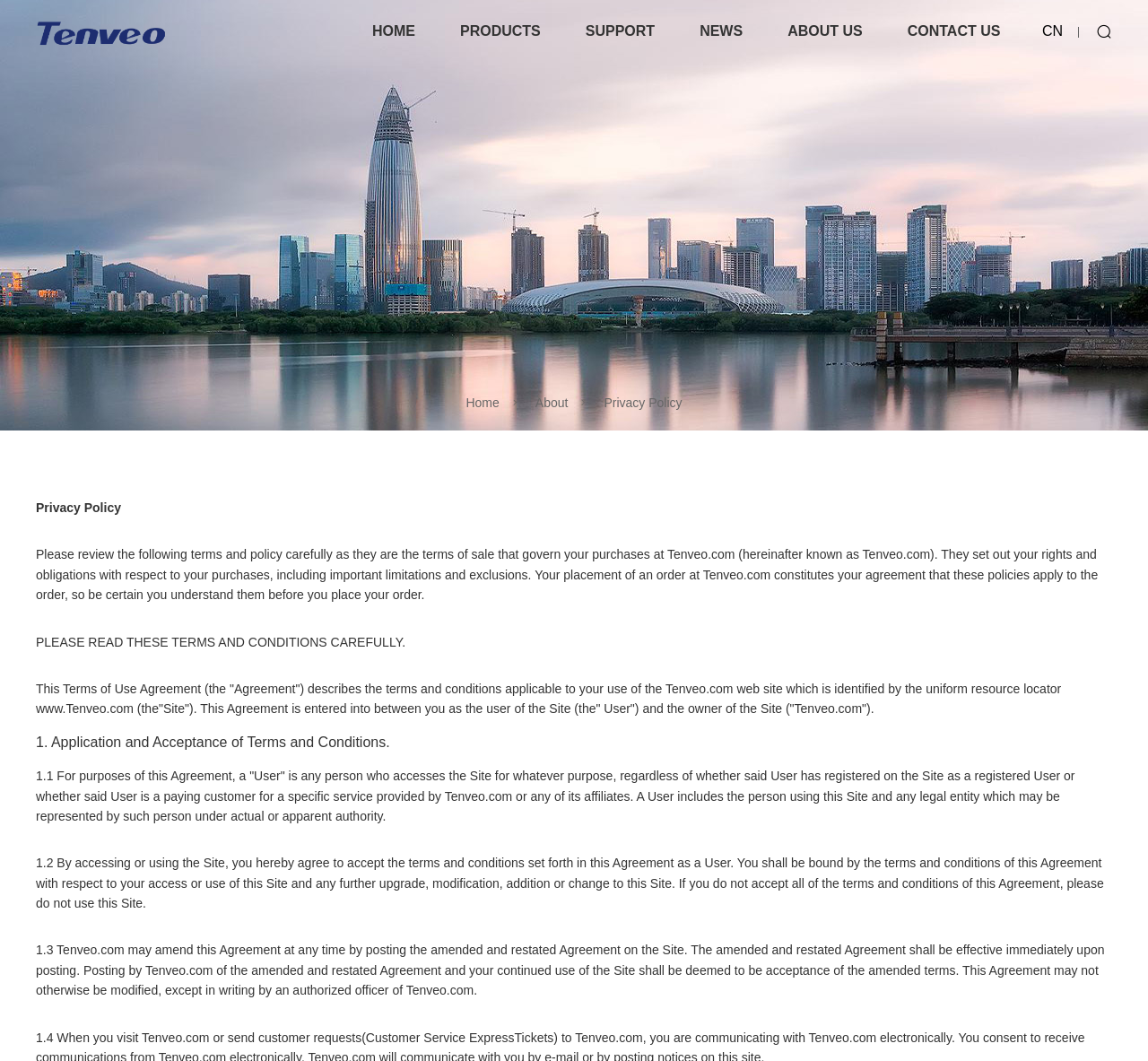Highlight the bounding box coordinates of the element you need to click to perform the following instruction: "Click CONTACT US."

[0.771, 0.0, 0.891, 0.059]